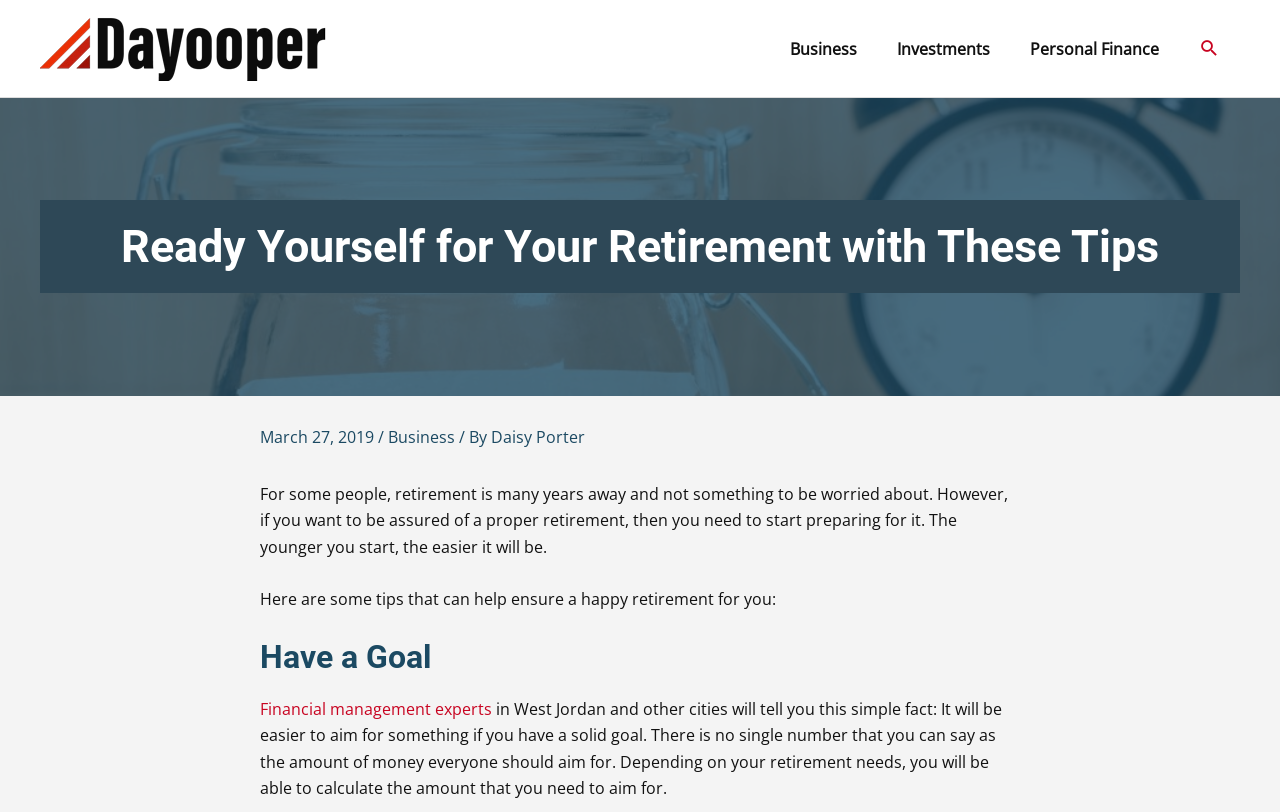Identify the bounding box for the UI element described as: "Financial management experts". Ensure the coordinates are four float numbers between 0 and 1, formatted as [left, top, right, bottom].

[0.203, 0.859, 0.384, 0.886]